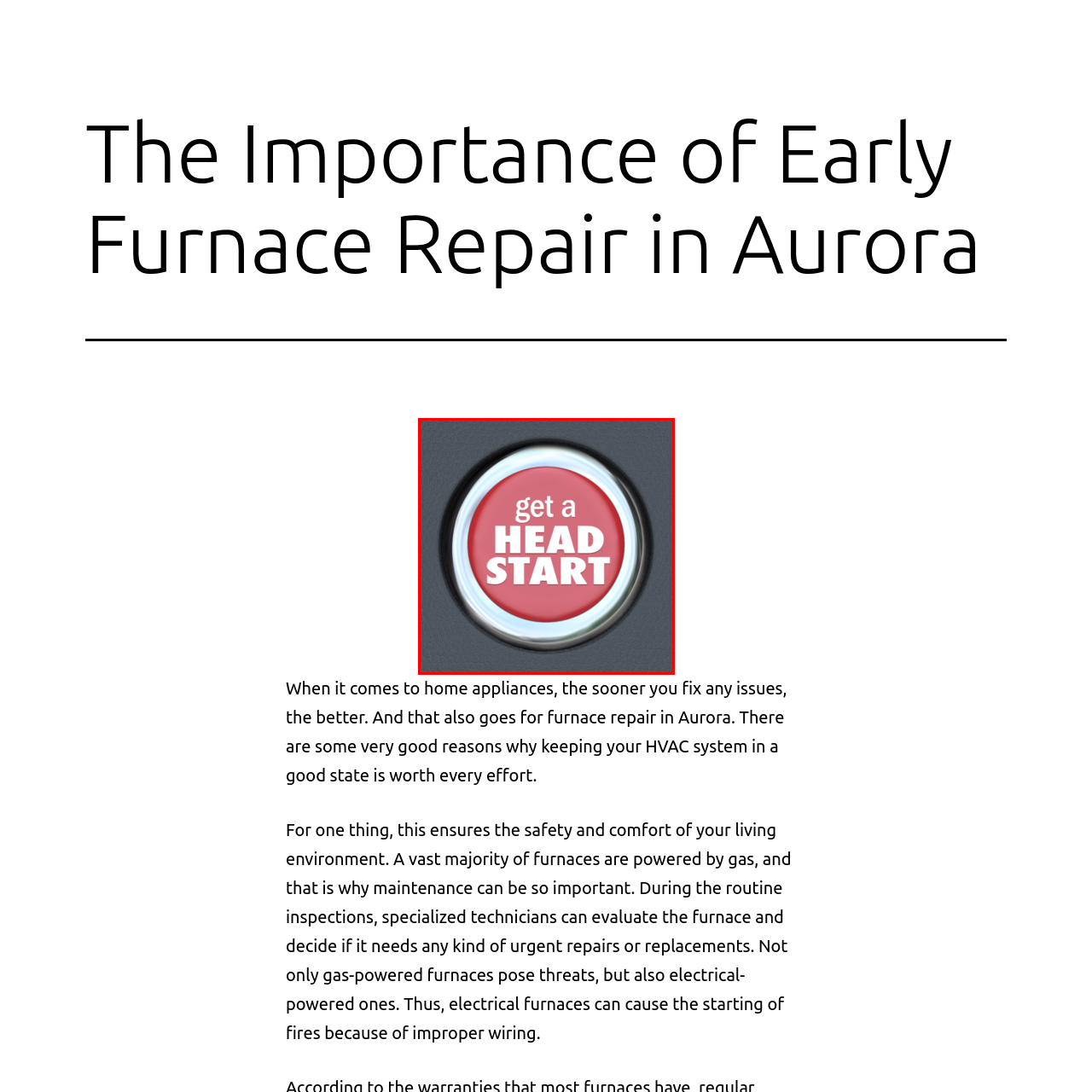Take a close look at the image outlined by the red bounding box and give a detailed response to the subsequent question, with information derived from the image: What is the shape of the button?

The caption describes the button as 'prominent circular', which clearly indicates that the button is circular in shape.